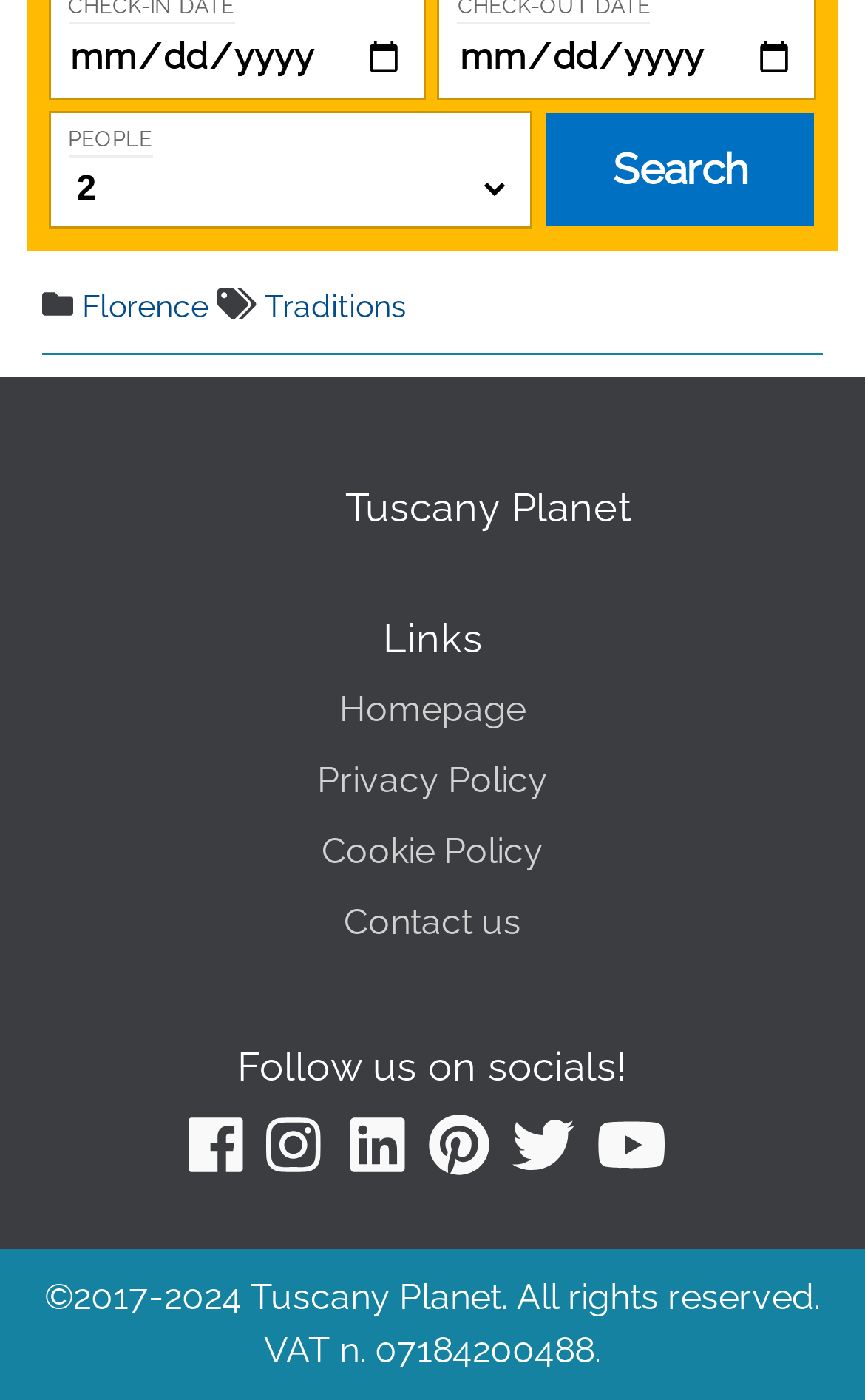How many social media links are available? Analyze the screenshot and reply with just one word or a short phrase.

6